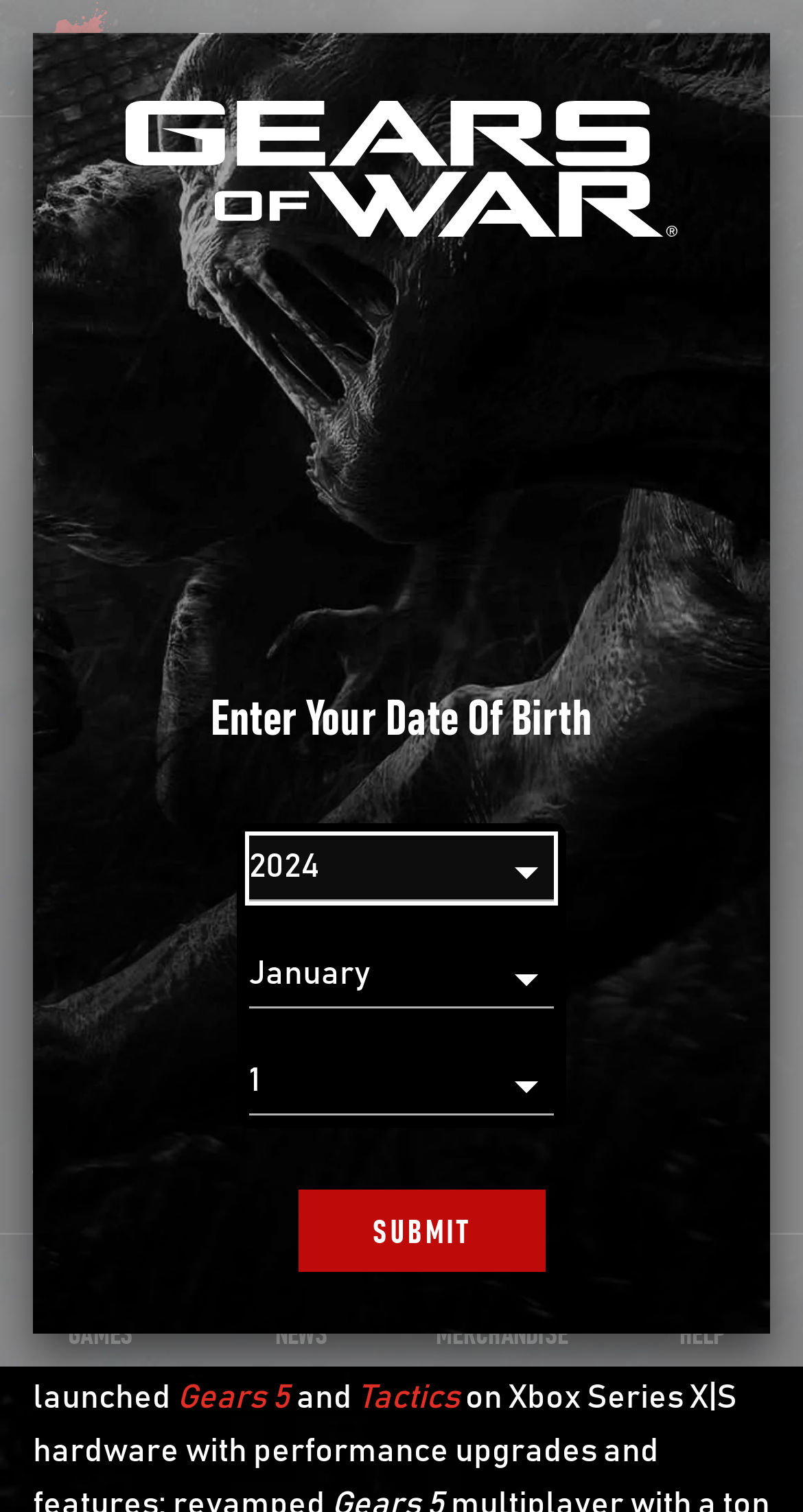Use one word or a short phrase to answer the question provided: 
What are the navigation links at the bottom of the page?

Games, News, Merchandise, Help